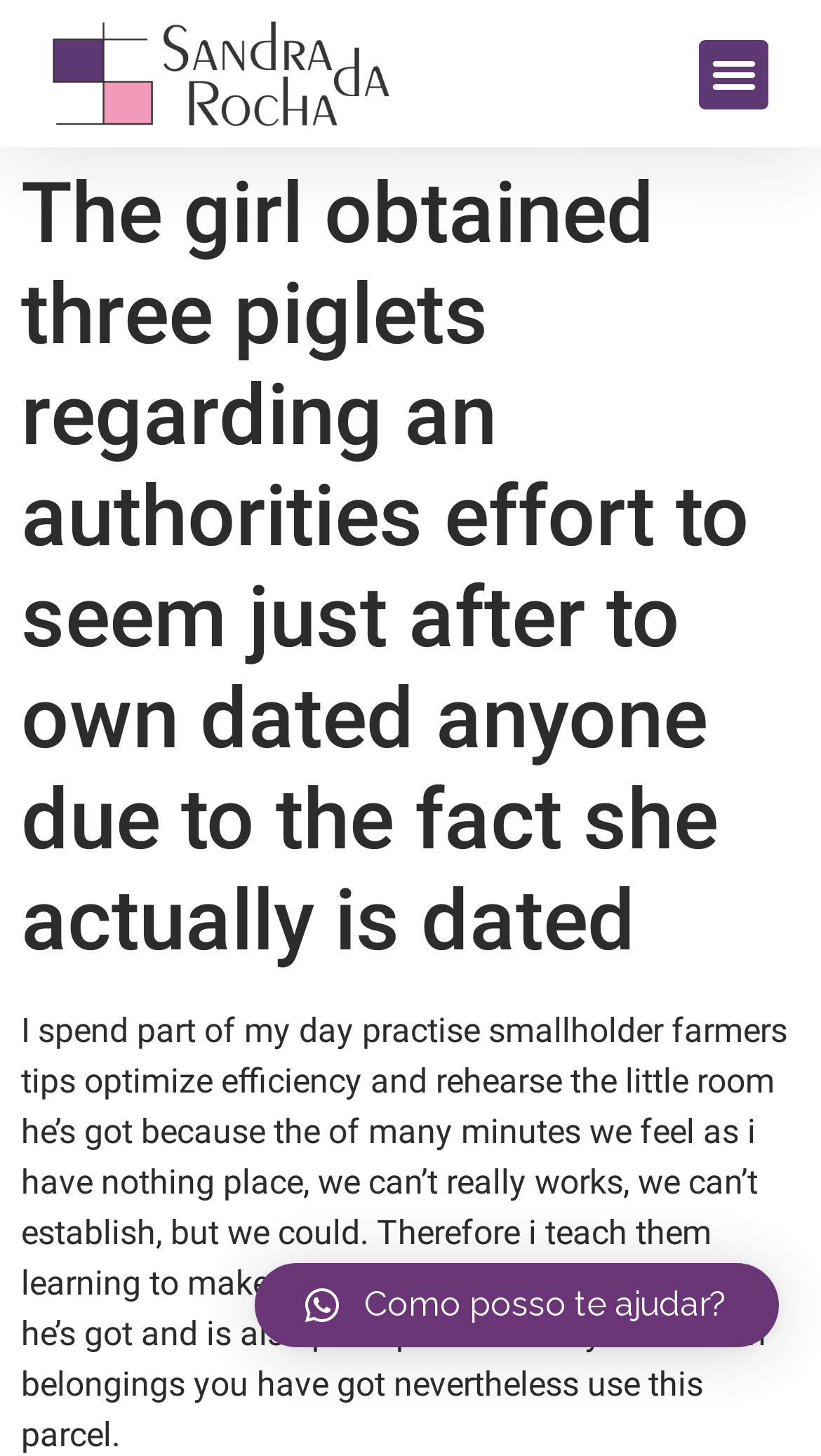What is the theme of the webpage?
Please give a detailed answer to the question using the information shown in the image.

I deduced this answer by combining the information from the StaticText element, which mentions smallholder farmers and optimizing efficiency, with the image of piglets mentioned in the meta description, which suggests a connection to agriculture.